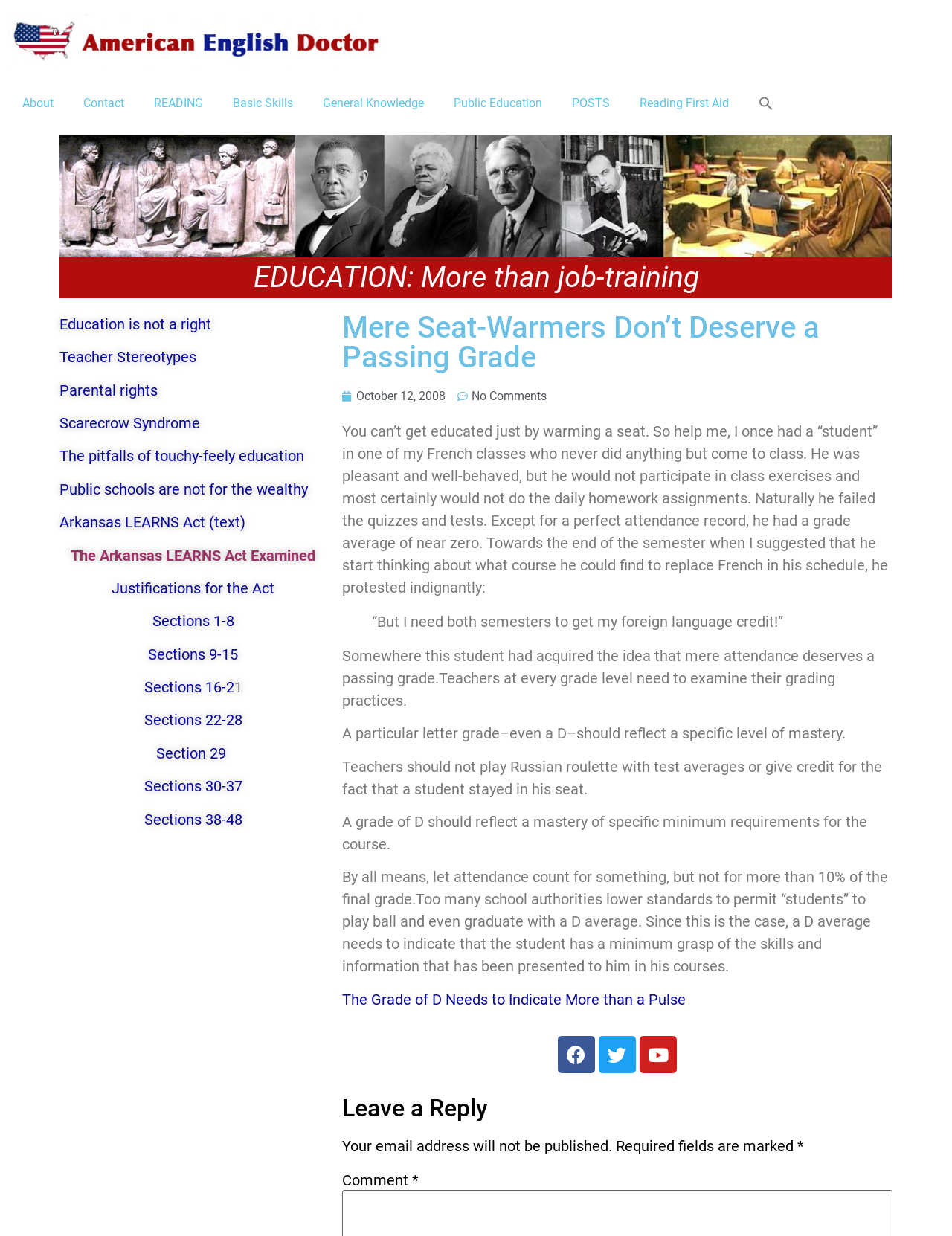What is the author's opinion on mere attendance deserving a passing grade?
Carefully analyze the image and provide a thorough answer to the question.

The author expresses their opinion through the anecdote of a student who only attended classes but did not participate or do homework, and argues that mere attendance should not be enough to pass a course.